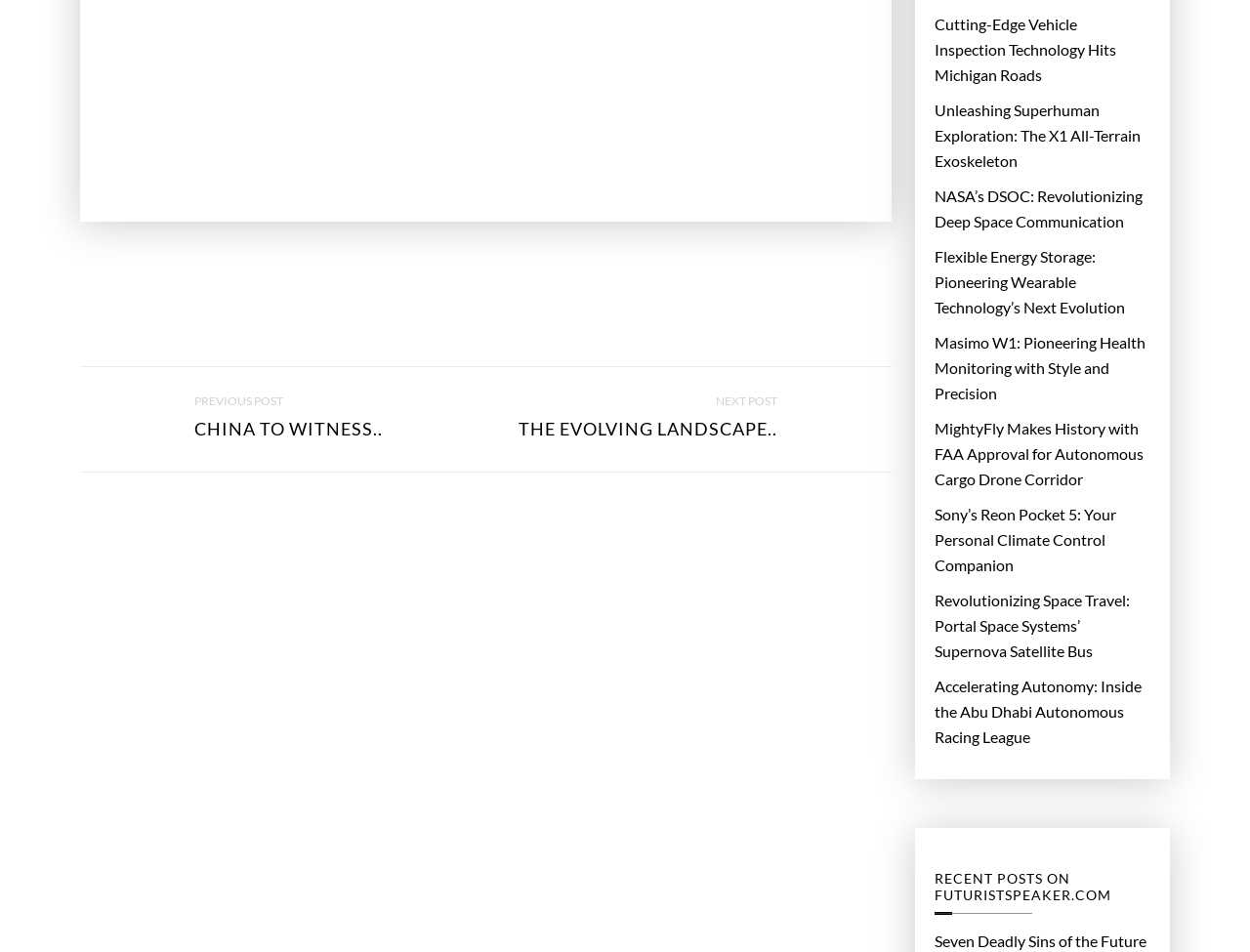Can you find the bounding box coordinates for the element to click on to achieve the instruction: "read about cutting-edge vehicle inspection technology"?

[0.748, 0.013, 0.92, 0.093]